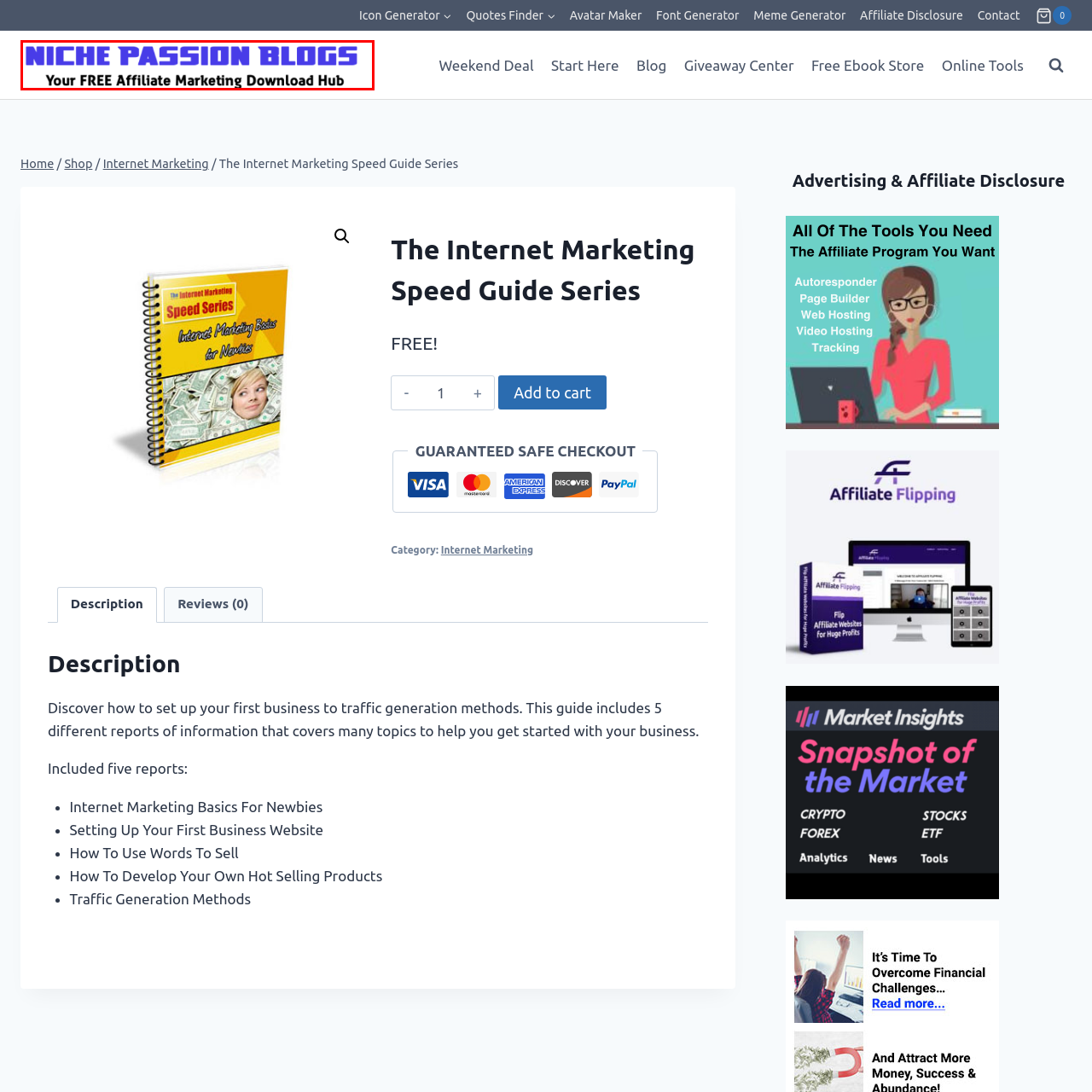Look at the image inside the red boundary and respond to the question with a single word or phrase: What is the purpose of the website?

Affiliate marketing resource